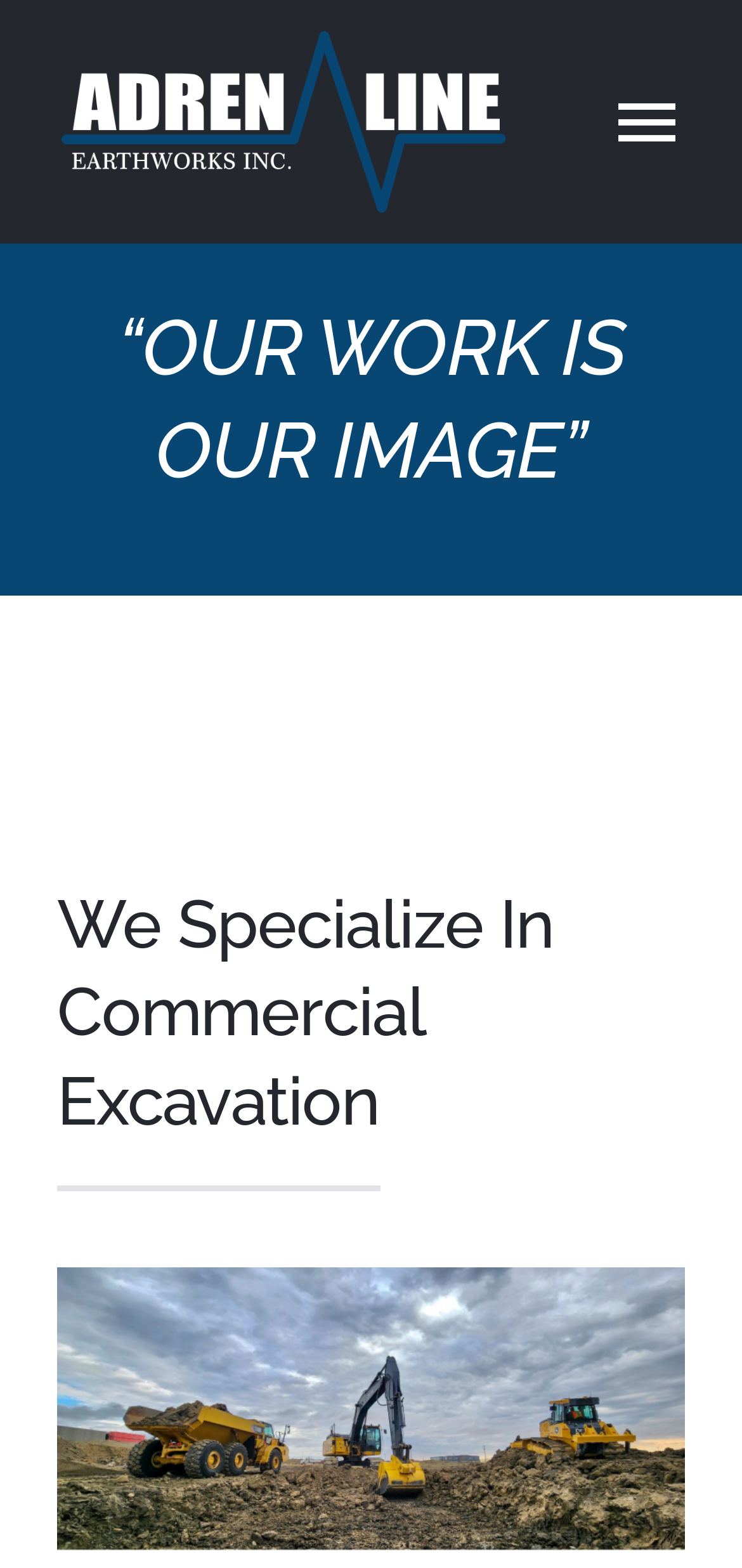Give a one-word or short-phrase answer to the following question: 
What is the purpose of the button 'Toggle Navigation'?

To expand or collapse navigation